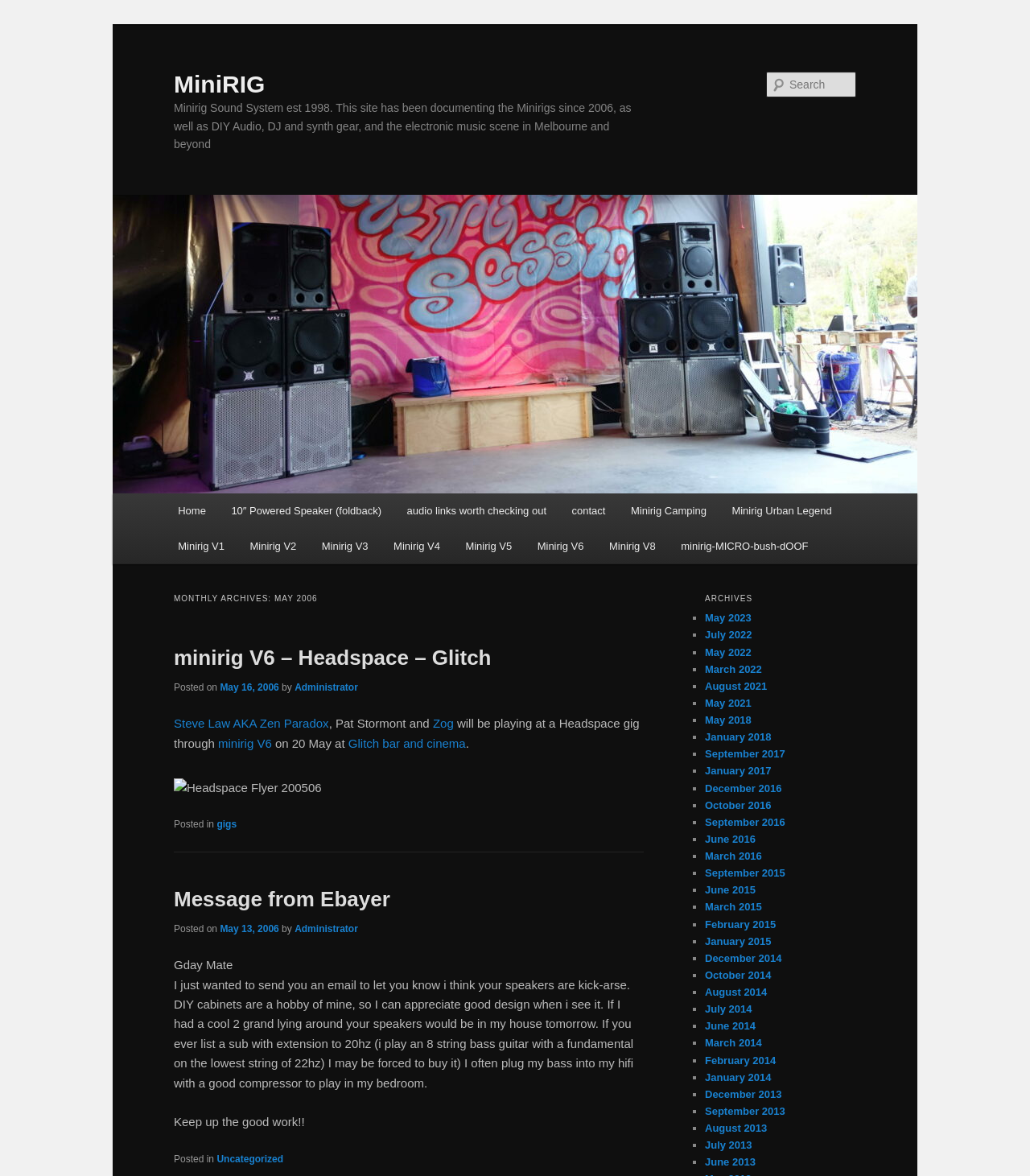What is the name of the sound system?
Refer to the image and provide a thorough answer to the question.

The name of the sound system can be found in the heading element 'MiniRIG' which is located at the top of the webpage, and also in the link 'MiniRIG' which is a part of the main menu.